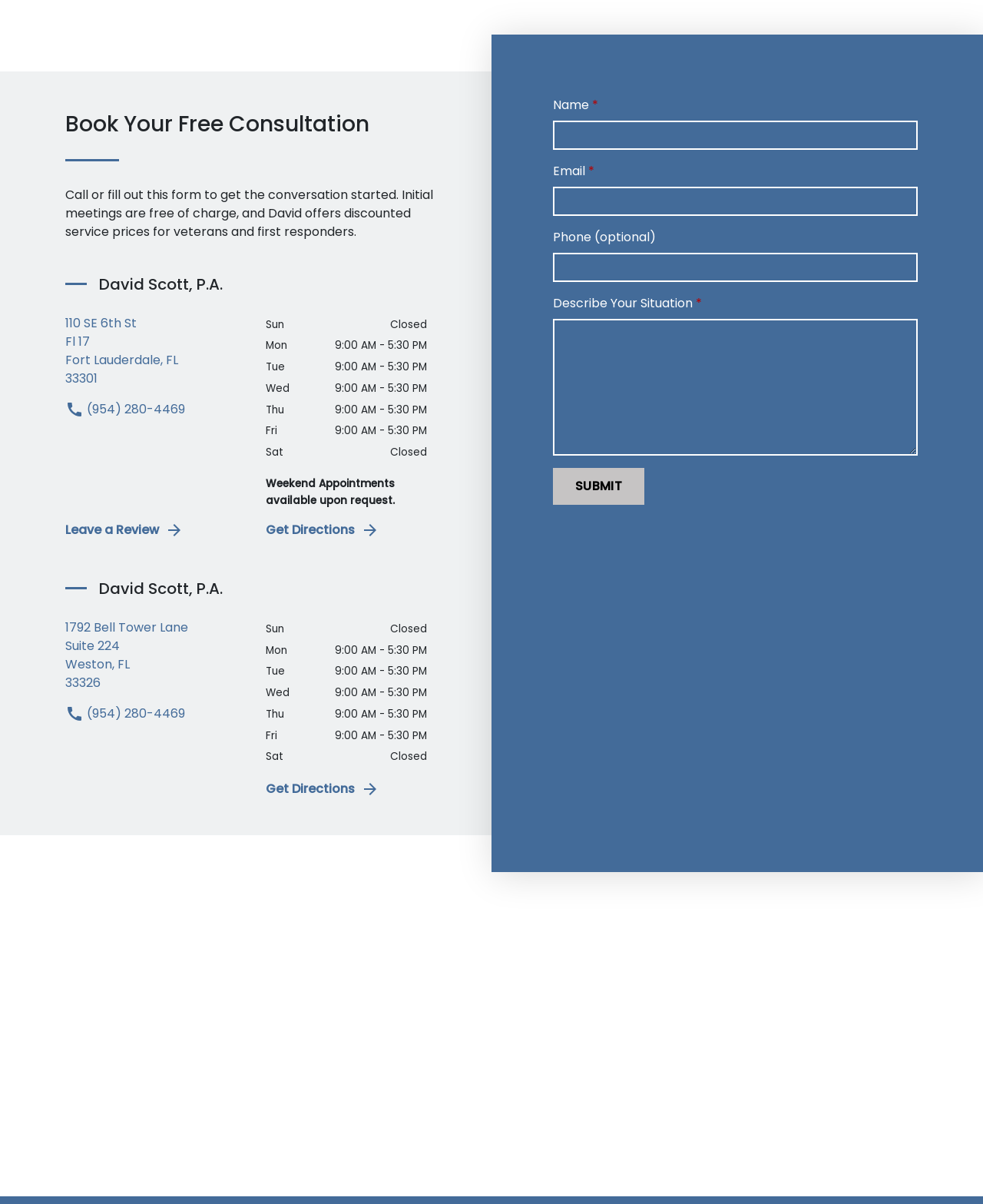Please locate the UI element described by "(954) 280-4469" and provide its bounding box coordinates.

[0.066, 0.585, 0.188, 0.6]